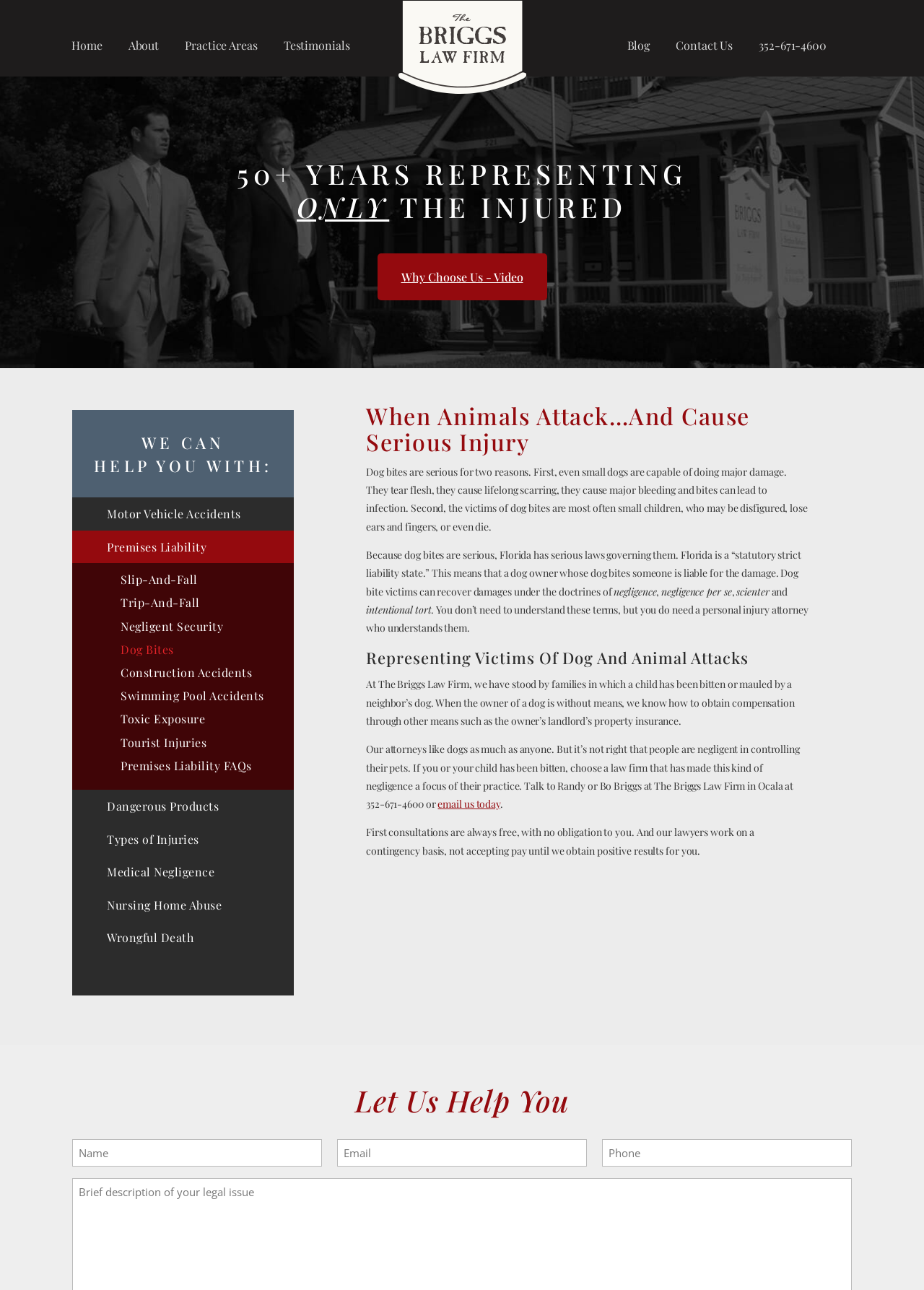What is the title or heading displayed on the webpage?

When Animals Attack…And Cause Serious Injury